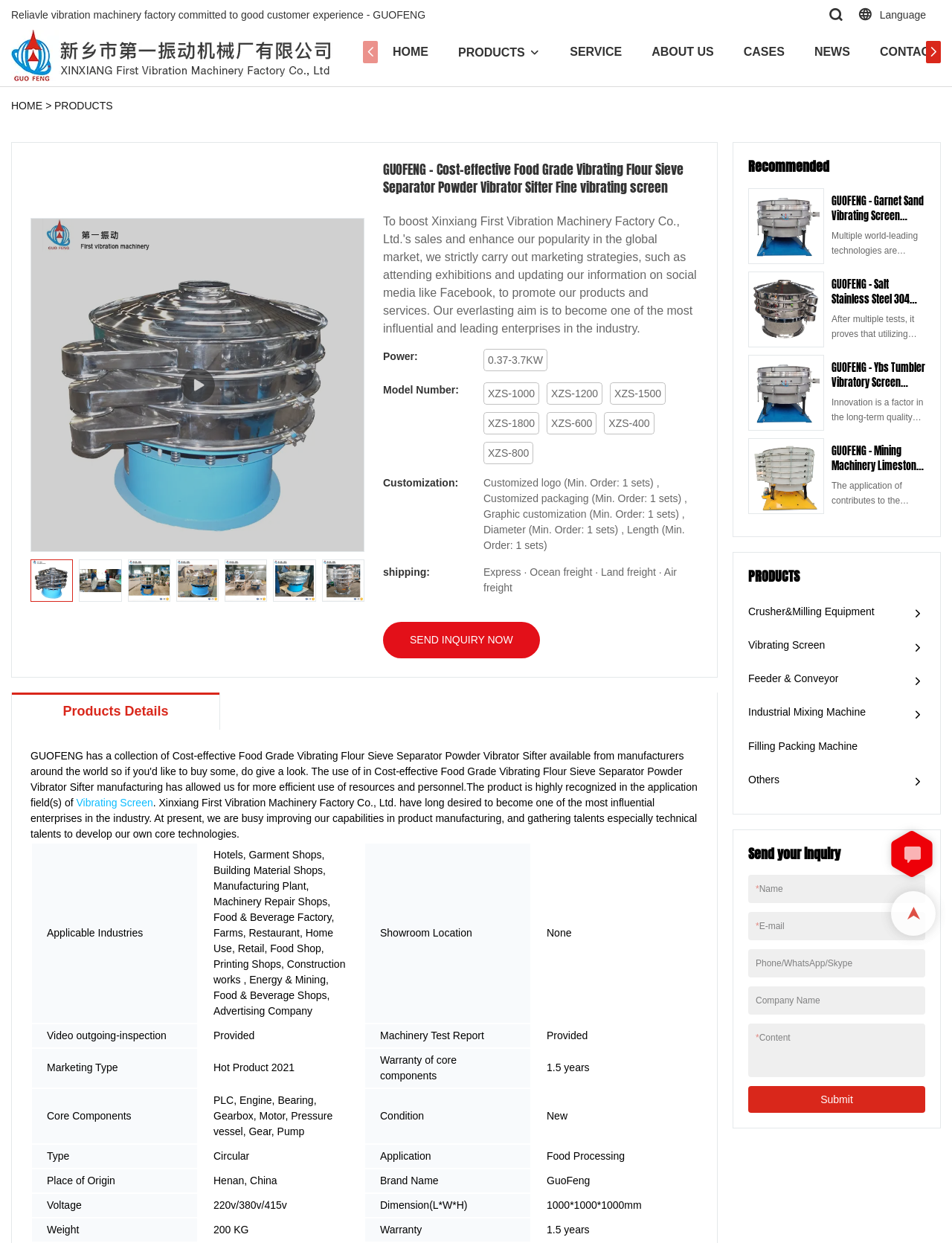Generate a thorough explanation of the webpage's elements.

This webpage is about Xinxiang First Vibration Machinery Factory Co., Ltd., a company that supplies various machinery products, including pulverizers, vibrating mills, vibrating screens, powder mixers, packing machines, and conveyors. 

At the top of the page, there is a header section with a logo and a navigation menu that includes links to "HOME", "PRODUCTS", "SERVICE", "ABOUT US", "CASES", and "NEWS". Below the header, there is a large image that takes up most of the width of the page, showcasing a product, specifically a food-grade vibrating flour sieve separator powder vibrator sifter fine vibrating screen.

On the left side of the page, there is a section that provides detailed information about the product, including its power, model number, customization options, and shipping information. This section is divided into several subsections, each with a heading and a list of details.

Below the product information section, there is a call-to-action button that says "SEND INQUIRY NOW". Next to it, there is a link to "Vibrating Screen" and a paragraph of text that describes the company's goals and capabilities.

Further down the page, there is a table that provides additional information about the product, including its applicable industries, showroom location, video outgoing-inspection, machinery test report, marketing type, warranty of core components, core components, condition, type, and application.

Overall, the webpage is focused on showcasing a specific product and providing detailed information about it, as well as highlighting the company's capabilities and goals.